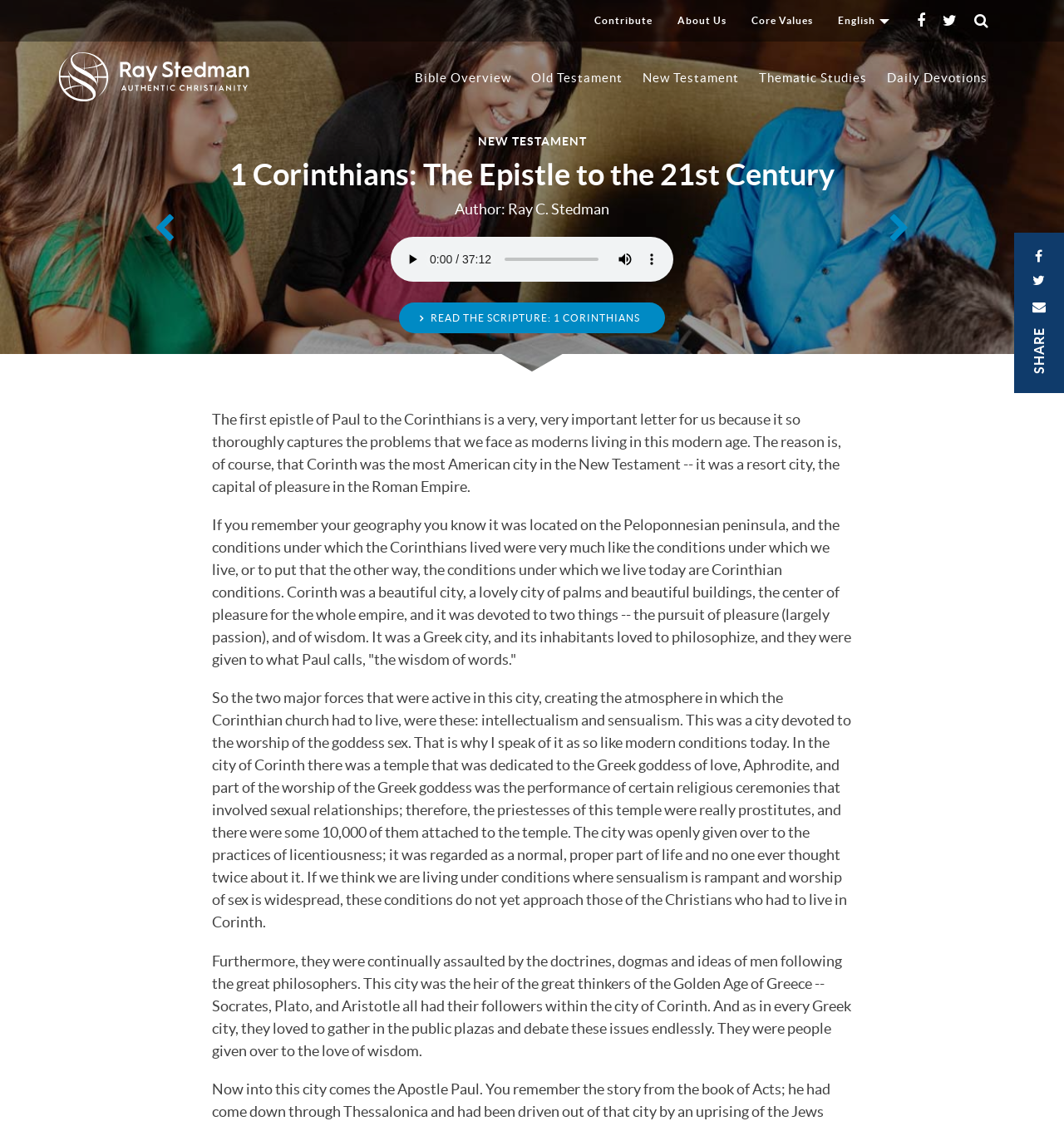Find the bounding box coordinates for the area you need to click to carry out the instruction: "Click the 'About Us' link". The coordinates should be four float numbers between 0 and 1, indicated as [left, top, right, bottom].

[0.625, 0.0, 0.695, 0.037]